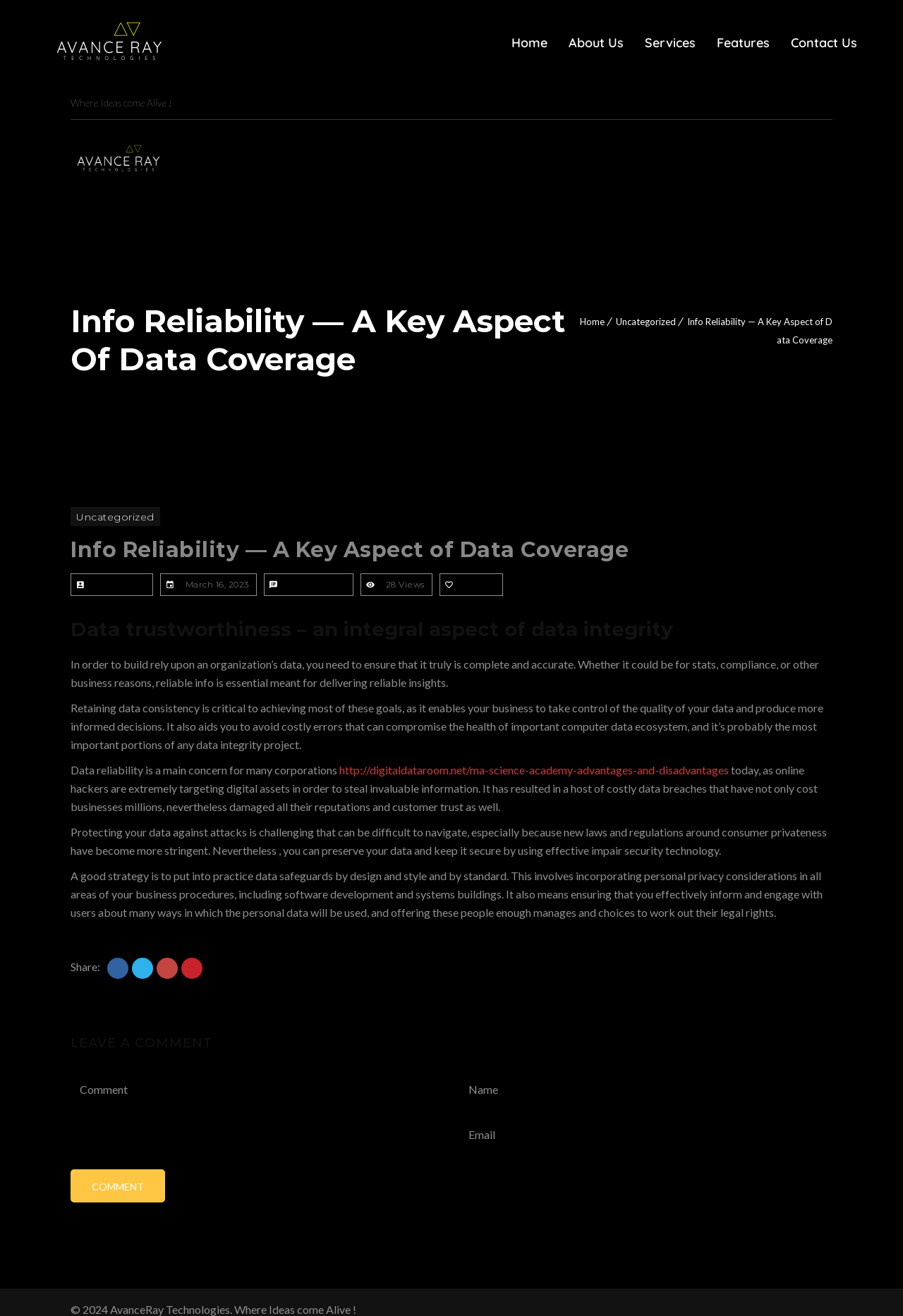Elaborate on the information and visuals displayed on the webpage.

The webpage is about Info Reliability, a key aspect of data coverage, provided by AvanceRay Technologies. At the top left corner, there is an AR Logo image, and next to it, a link to the homepage. The top navigation bar has five links: Home, About Us, Services, Features, and Contact Us.

Below the navigation bar, there is a tagline "Where Ideas come Alive!" and a link to AvanceRay Technologies. On the right side, there are two links: Home and Uncategorized.

The main content area has a heading "Info Reliability — A Key Aspect of Data Coverage" followed by an article with several sections. The first section has a heading "Data trustworthiness – an integral aspect of data integrity" and three paragraphs of text discussing the importance of reliable data. The second section has a heading "Info Reliability — A Key Aspect of Data Coverage" and several paragraphs of text discussing data reliability, its importance, and how to protect data against attacks.

On the right side of the main content area, there are several links, including "Uncategorized", "AvanceRay", and "0 comments". There are also some statistics, such as "28 Views" and "0 Likes".

At the bottom of the main content area, there is a section for leaving a comment, with a heading "LEAVE A COMMENT", a comment textbox, and textboxes for name and email. There is also a "Comment" button.

Finally, at the bottom of the page, there is a footer with a copyright notice "© 2024 AvanceRay Technologies. Where Ideas come Alive!".